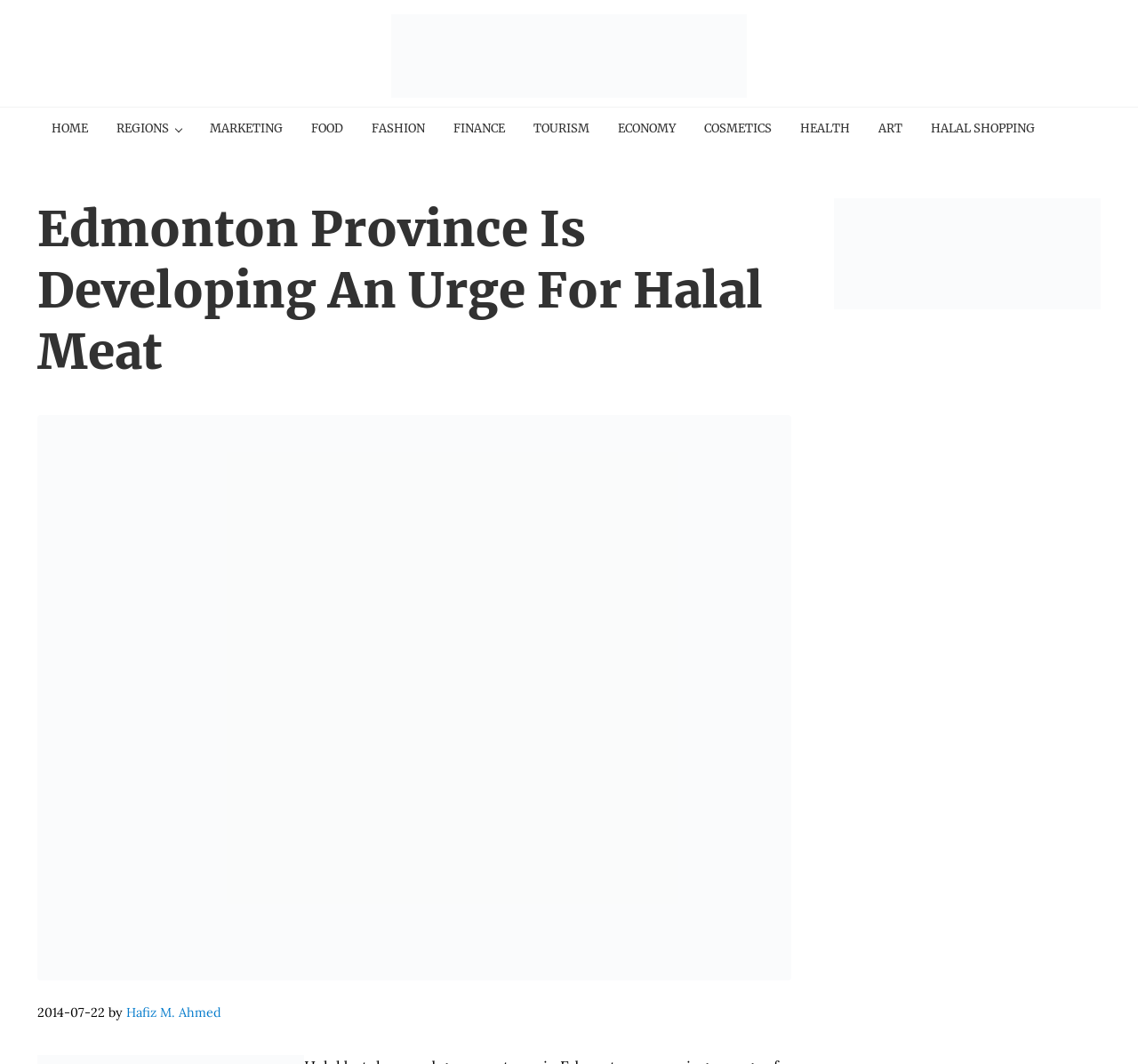Answer the question in a single word or phrase:
What is the name of the website?

The Halal Times